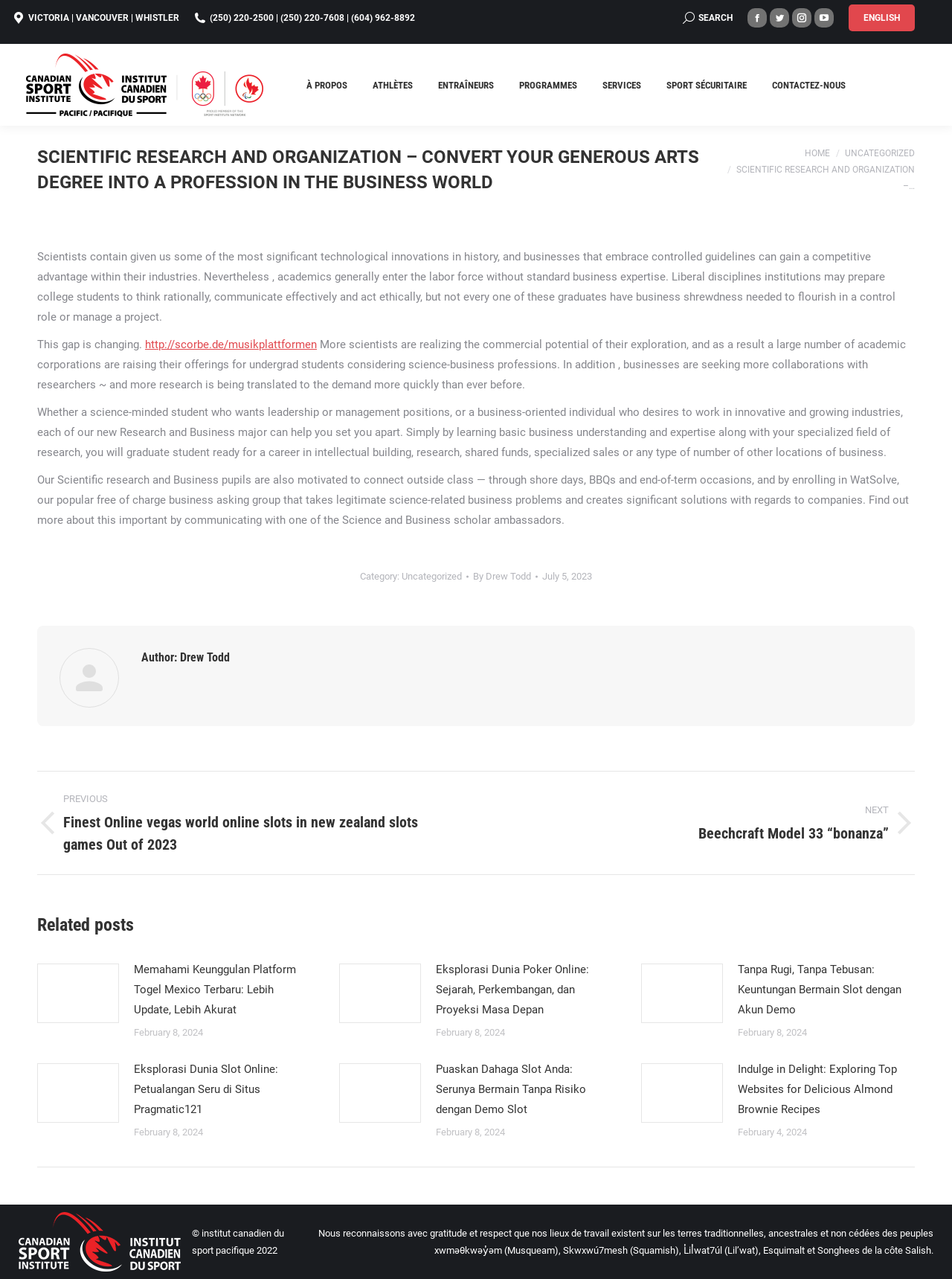Please identify the bounding box coordinates for the region that you need to click to follow this instruction: "Search for something".

[0.717, 0.009, 0.77, 0.019]